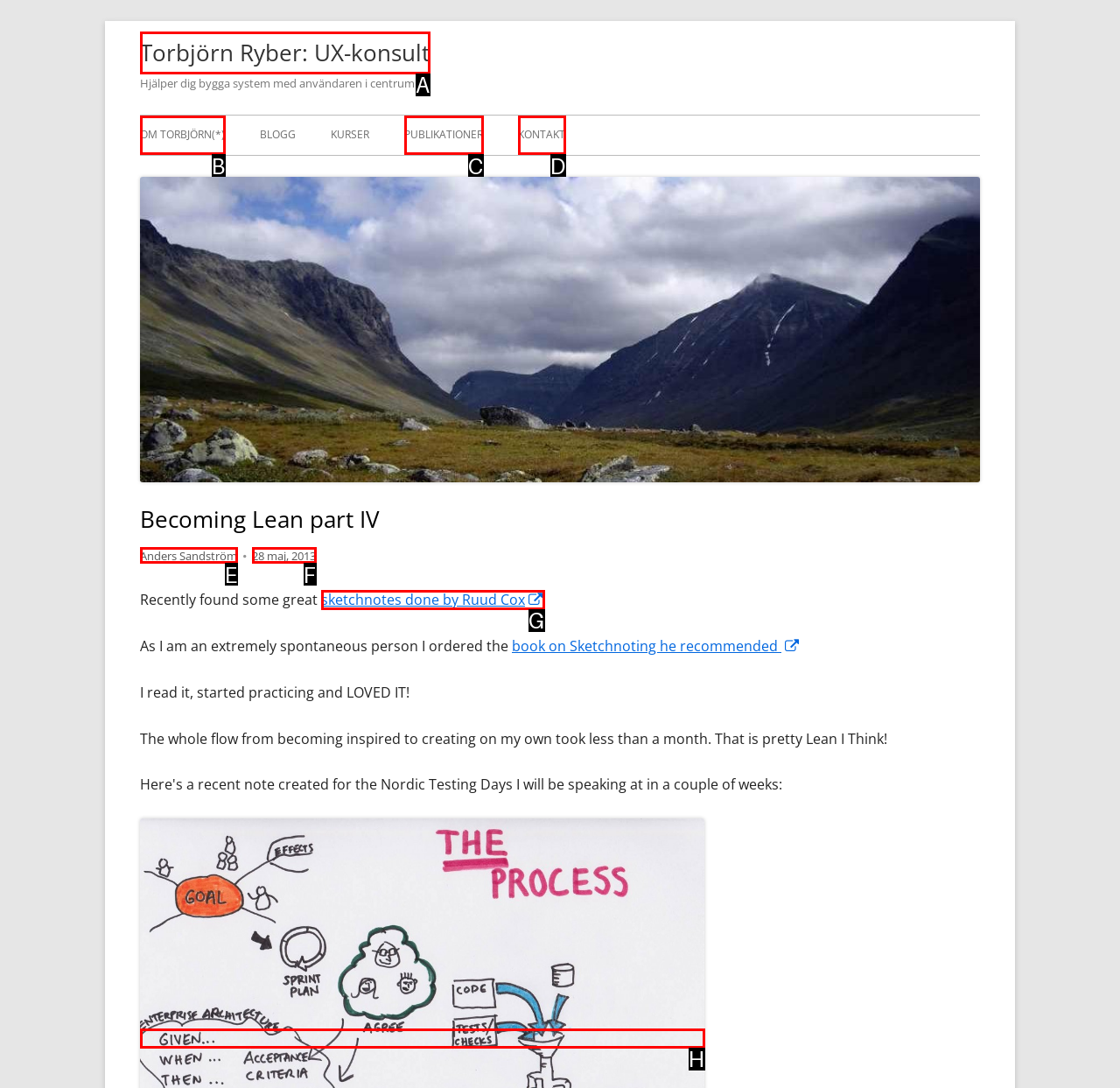Using the description: alt="Lean Process of Development", find the best-matching HTML element. Indicate your answer with the letter of the chosen option.

H